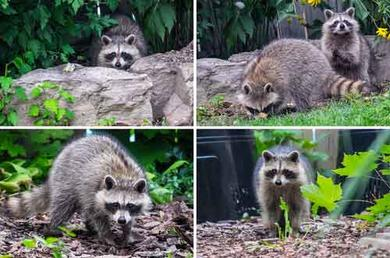How many raccoons are shown in the top right corner?
Answer the question with as much detail as you can, using the image as a reference.

The top right corner of the image features a pair of raccoons, one focused on foraging the ground while the other stands nearby, indicating that there are two raccoons in this section of the image.